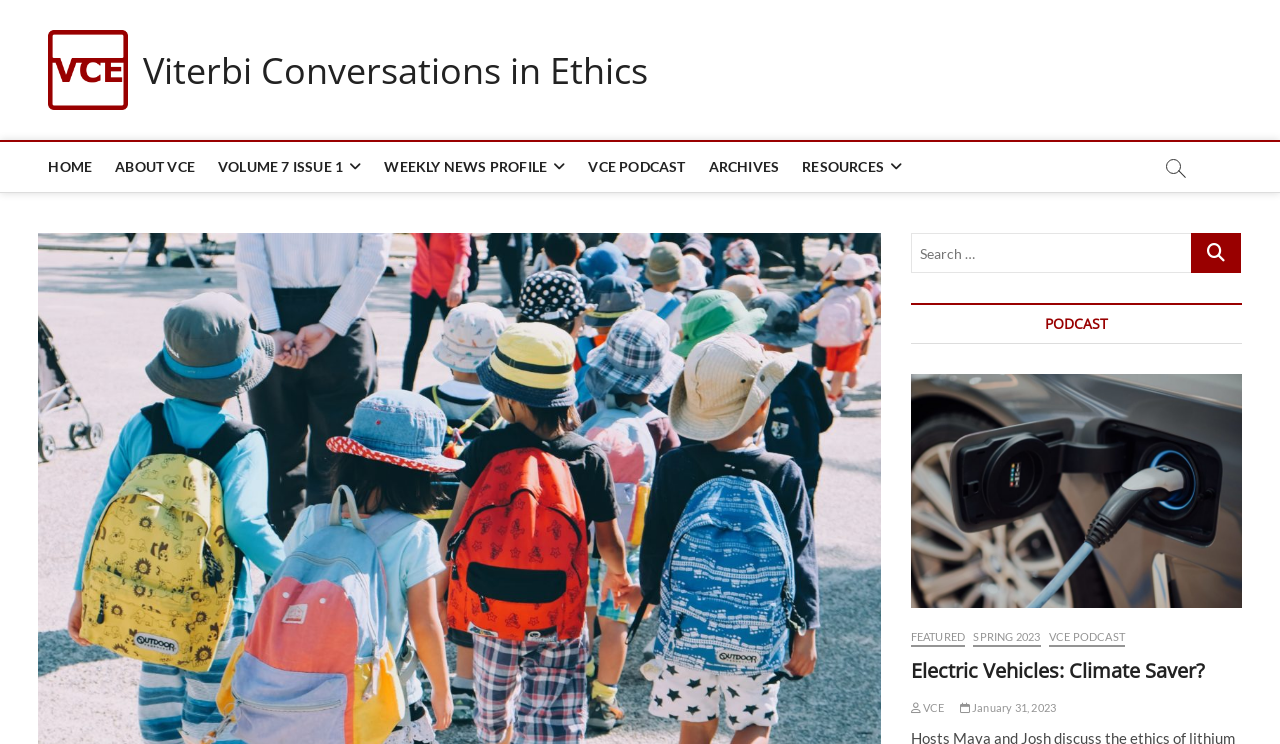Please find and report the bounding box coordinates of the element to click in order to perform the following action: "Click on the Viterbi Conversations in Ethics logo". The coordinates should be expressed as four float numbers between 0 and 1, in the format [left, top, right, bottom].

[0.038, 0.04, 0.1, 0.148]